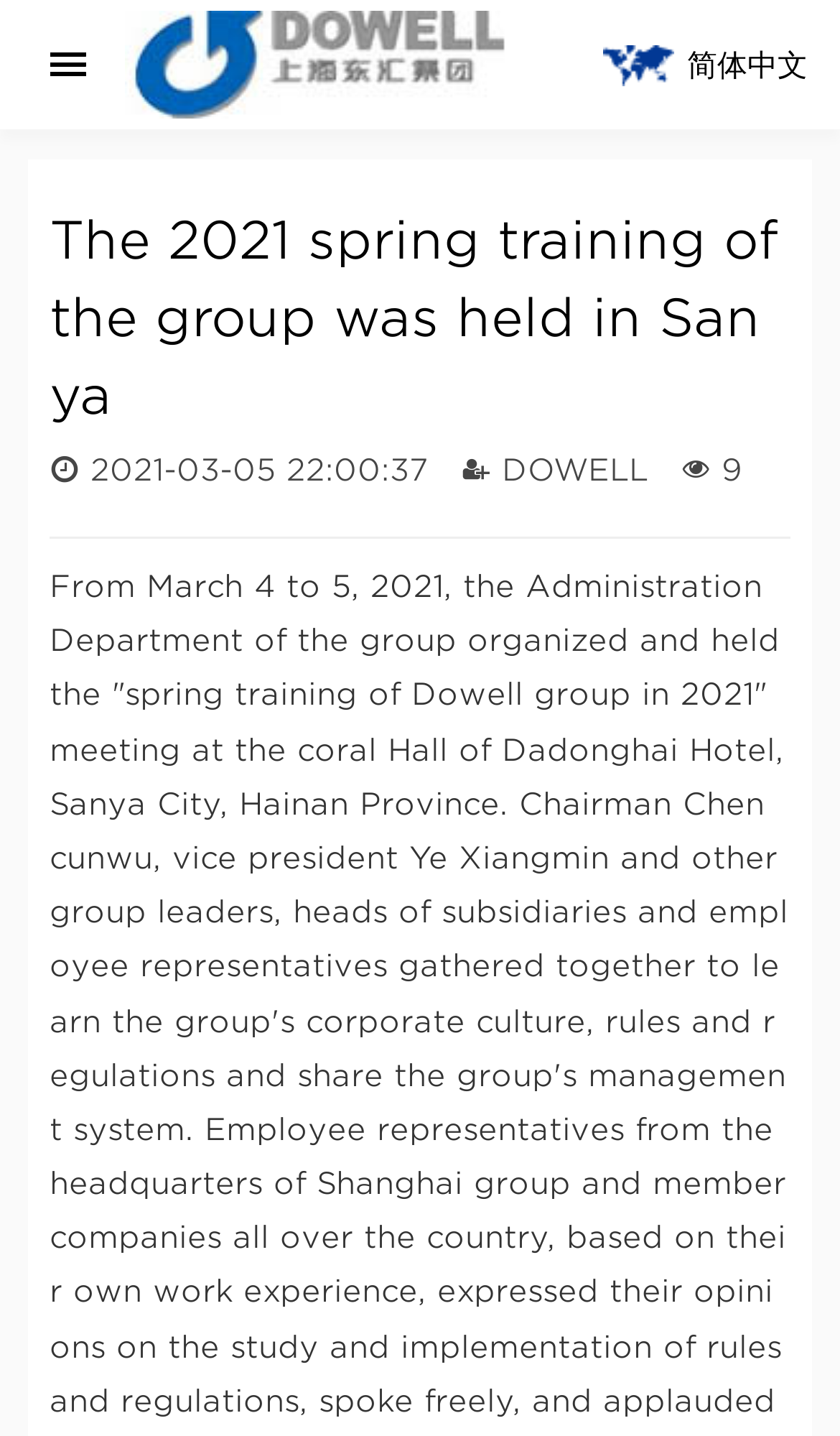Detail the various sections and features present on the webpage.

The webpage appears to be an article or news page about the 2021 spring training of the Dowell Group, held in Sanya. At the top of the page, there is a heading that reads "The 2021 spring training of the group was held in Sanya-Dowell Group". Below this heading, there is a link to the Dowell Group, accompanied by an image of the group's logo. To the left of the link, there is a smaller link with a Chinese character, and to the right, there is an image of an "en" icon, indicating an option to switch to English, and a link to switch to Simplified Chinese.

Further down the page, there is a larger heading that reads "The 2021 spring training of the group was held in Sanya". Below this heading, there are three lines of text: the first line displays the date "2021-03-05 22:00:37", the second line reads "DOWELL", and the third line displays the number "9".